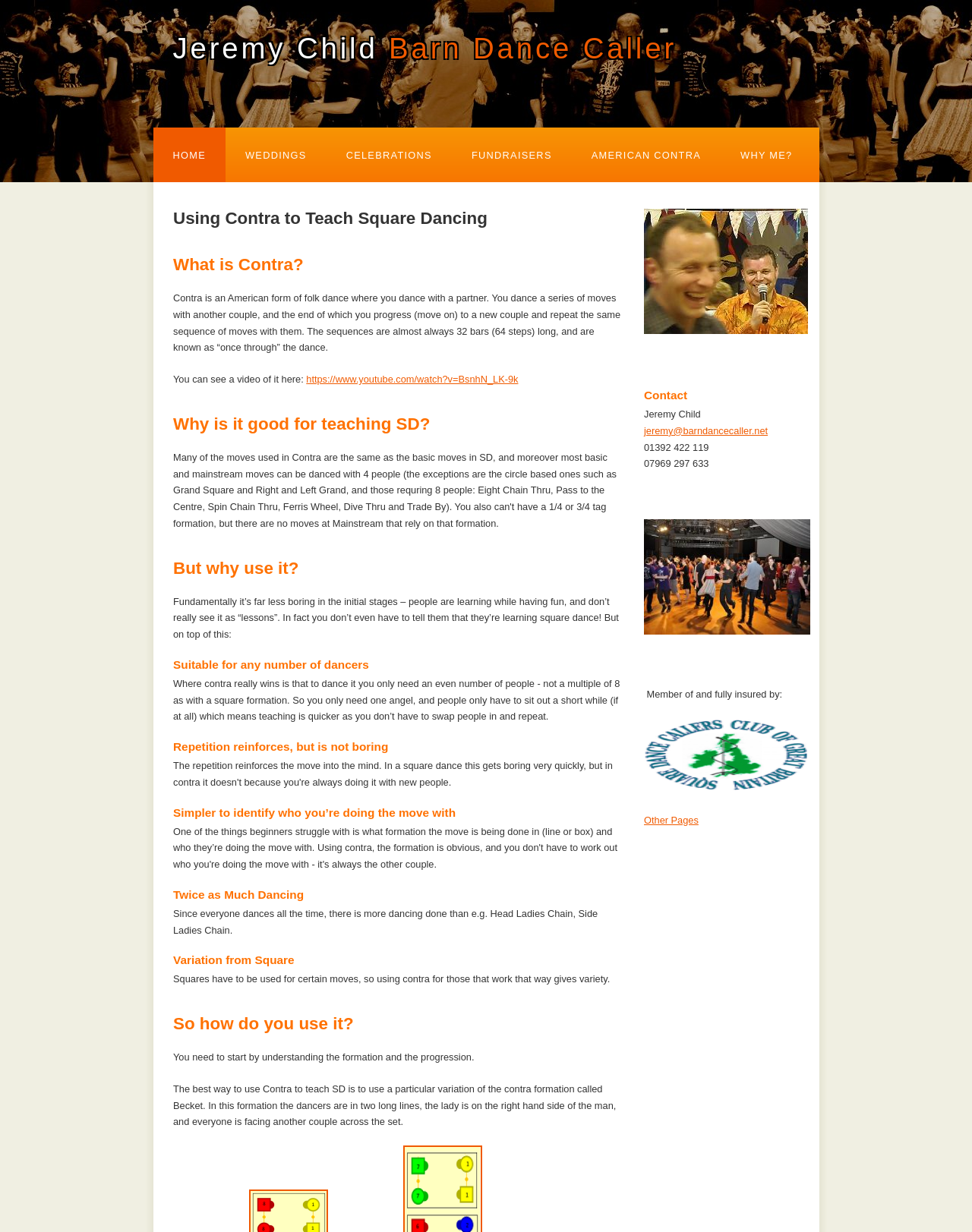Utilize the details in the image to give a detailed response to the question: What is the formation of the dancers in the Becket variation of Contra?

The webpage explains that in the Becket variation of Contra, the dancers are in two long lines, with the lady on the right-hand side of the man, and everyone facing another couple across the set. This is described in the section 'So how do you use it?' which provides information on how to use Contra to teach Square Dancing.